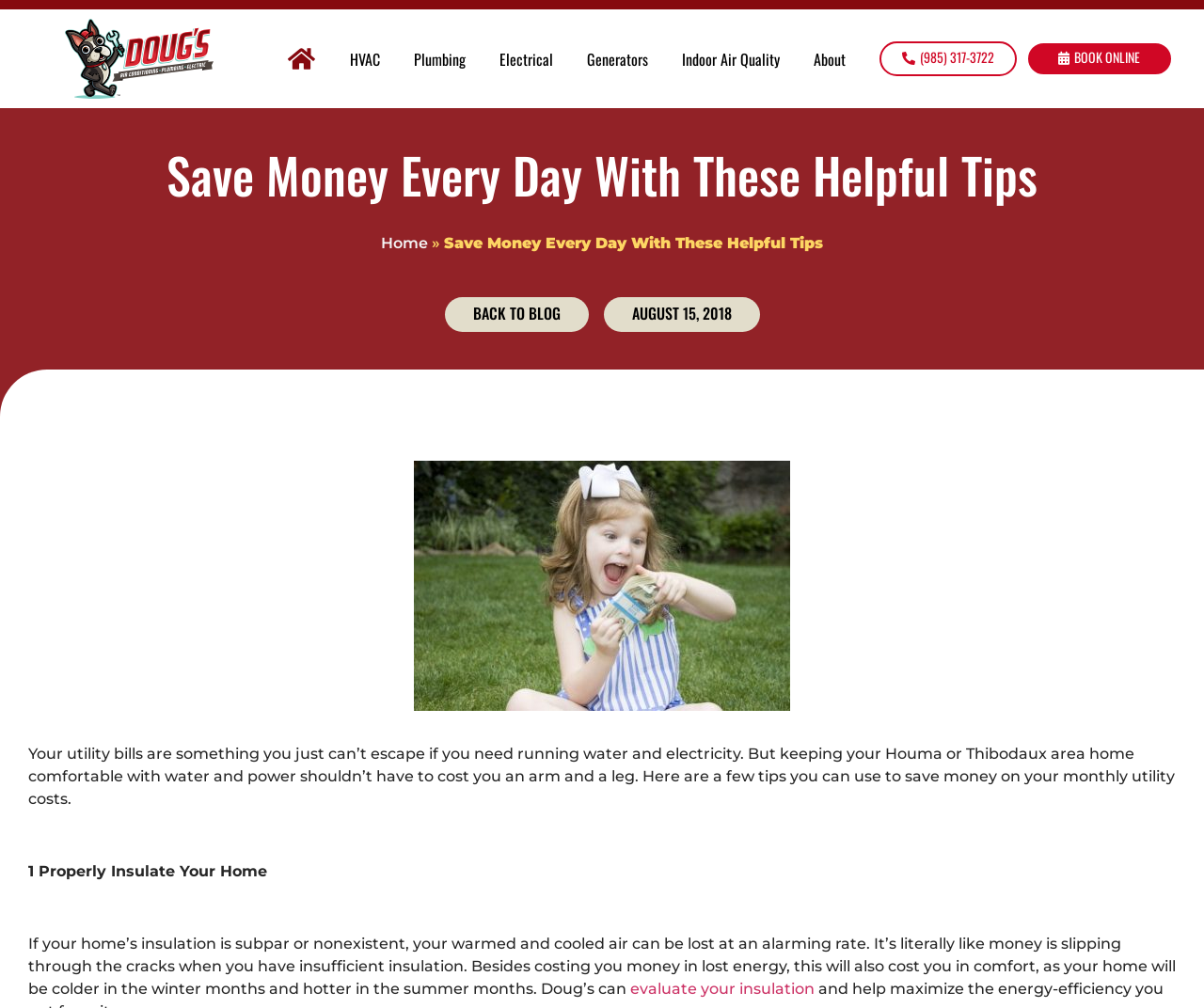Please find and generate the text of the main header of the webpage.

Save Money Every Day With These Helpful Tips